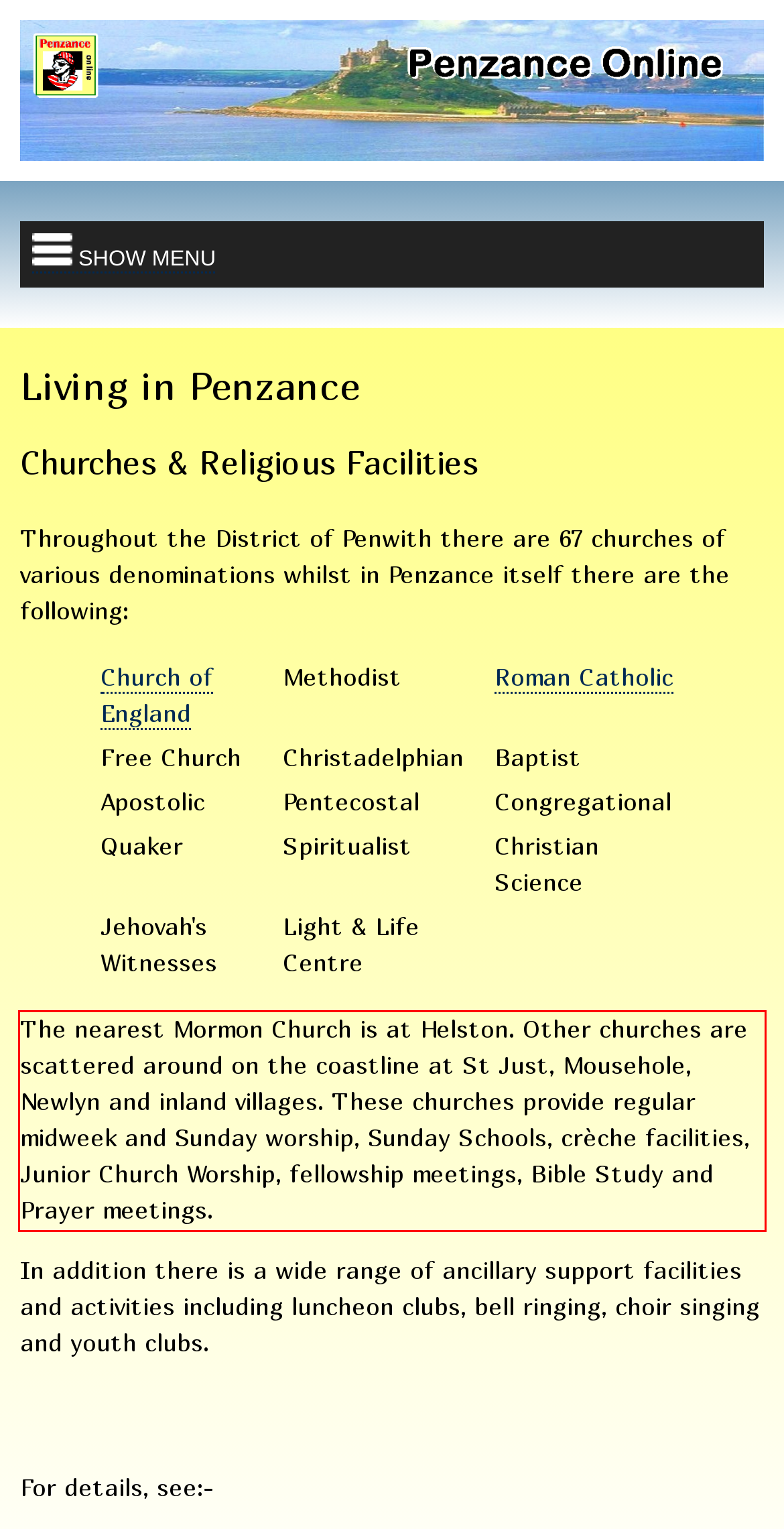From the given screenshot of a webpage, identify the red bounding box and extract the text content within it.

The nearest Mormon Church is at Helston. Other churches are scattered around on the coastline at St Just, Mousehole, Newlyn and inland villages. These churches provide regular midweek and Sunday worship, Sunday Schools, crèche facilities, Junior Church Worship, fellowship meetings, Bible Study and Prayer meetings.